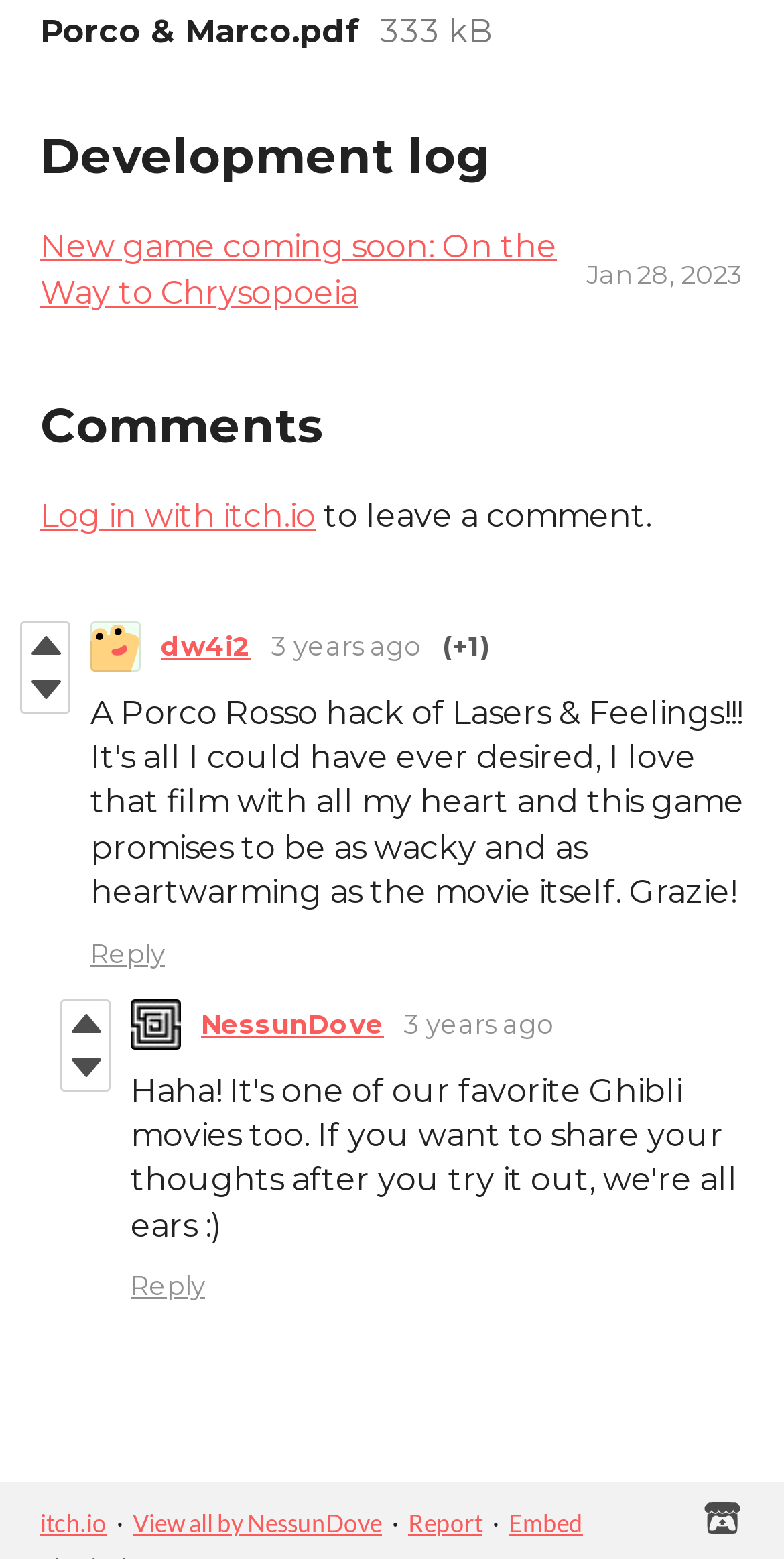Please find the bounding box coordinates of the element that must be clicked to perform the given instruction: "Vote up the comment". The coordinates should be four float numbers from 0 to 1, i.e., [left, top, right, bottom].

[0.028, 0.399, 0.087, 0.428]